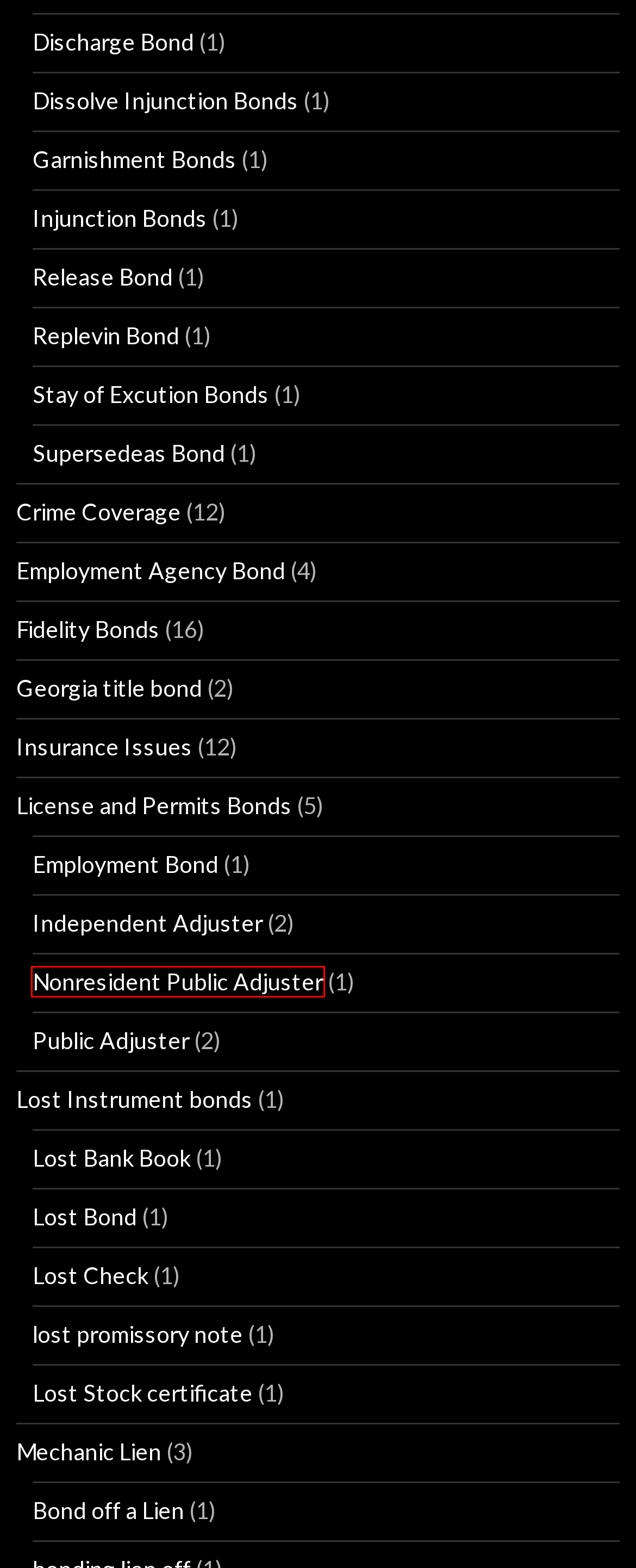Observe the screenshot of a webpage with a red bounding box highlighting an element. Choose the webpage description that accurately reflects the new page after the element within the bounding box is clicked. Here are the candidates:
A. Employment Agency Bond |
B. Fidelity Bonds |
C. Insurance Issues |
D. Lost Check |
E. License and Permits Bonds |
F. Nonresident Public Adjuster |
G. Bond off a Lien |
H. Stay of Excution Bonds |

F